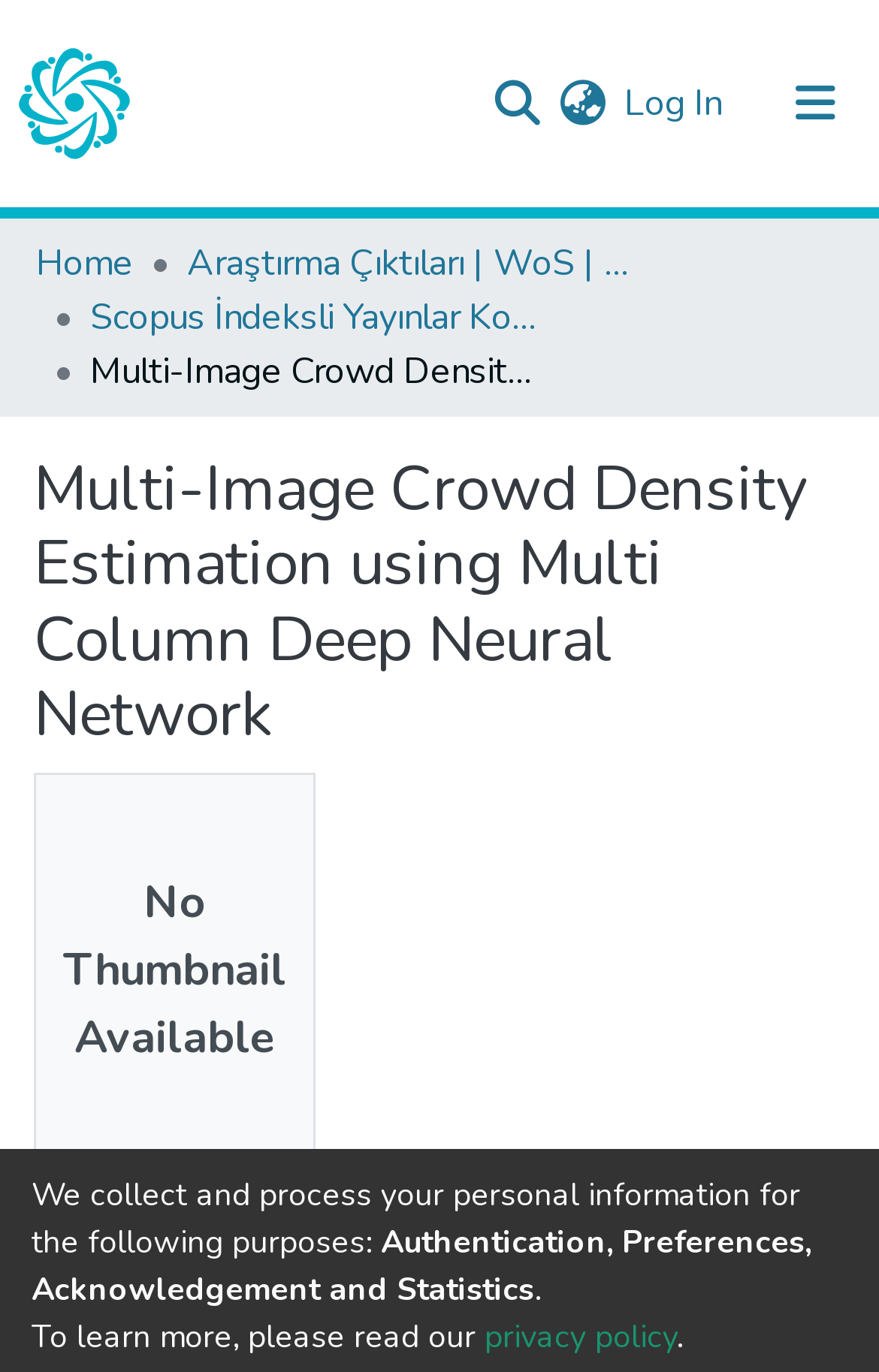Give a full account of the webpage's elements and their arrangement.

The webpage appears to be a research paper or article about crowd density estimation using multi-column deep neural networks. At the top, there is a user profile bar with a repository logo on the left and a search bar on the right. The search bar consists of a text box and a submit search button. Next to the search bar, there is a language switch button.

Below the user profile bar, there are several navigation links, including "Collections", "All of DSpace", "Statistics", and "Analysis". The "Analysis" link is accompanied by an image. 

Further down, there is a breadcrumb navigation section with links to "Home" and several research-related categories. The main content of the page is headed by a title, "Multi-Image Crowd Density Estimation using Multi Column Deep Neural Network", which spans almost the entire width of the page.

Below the title, there is a notice stating "No Thumbnail Available". The page also displays the date "2020" and some text related to personal information collection and processing, including a link to a privacy policy.

There are a total of 5 images on the page, including the repository logo, an image next to the "Analysis" link, and three other images that are not explicitly described. There are also several buttons, including the submit search button, the language switch button, and a log-in button.